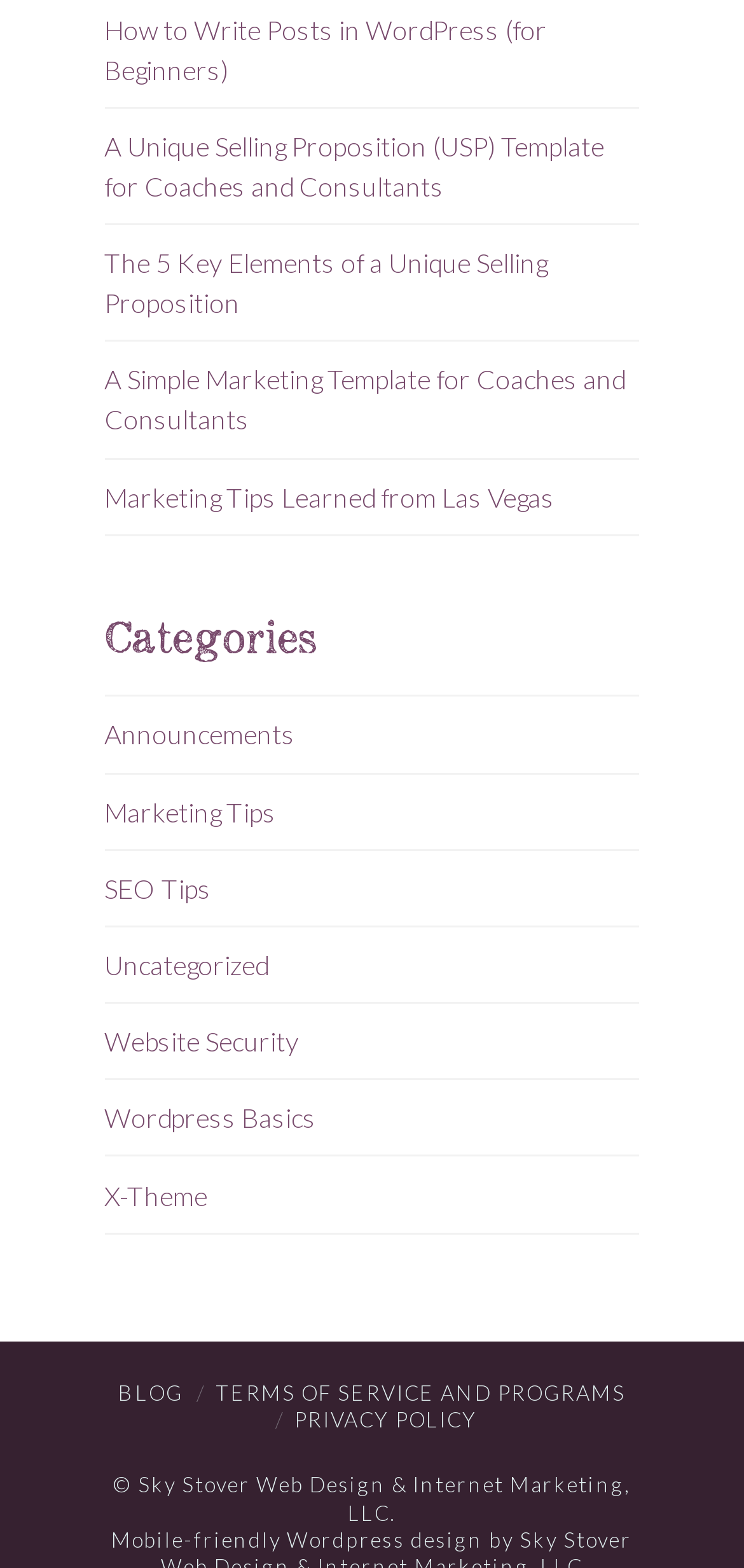Using the provided description: "X-Theme", find the bounding box coordinates of the corresponding UI element. The output should be four float numbers between 0 and 1, in the format [left, top, right, bottom].

[0.14, 0.749, 0.278, 0.775]